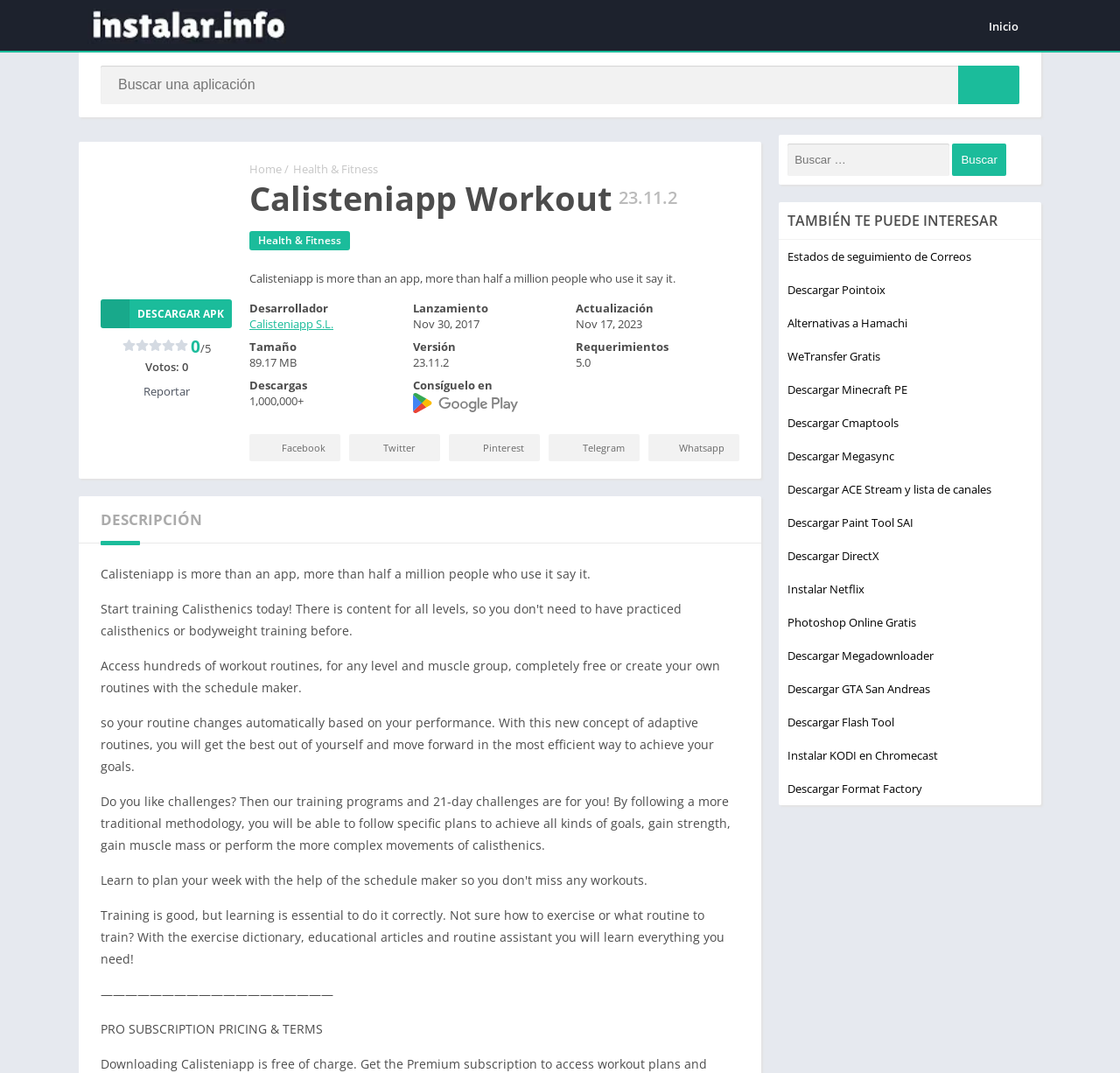Please respond to the question using a single word or phrase:
What is the minimum Android version required to run Calisteniapp?

5.0